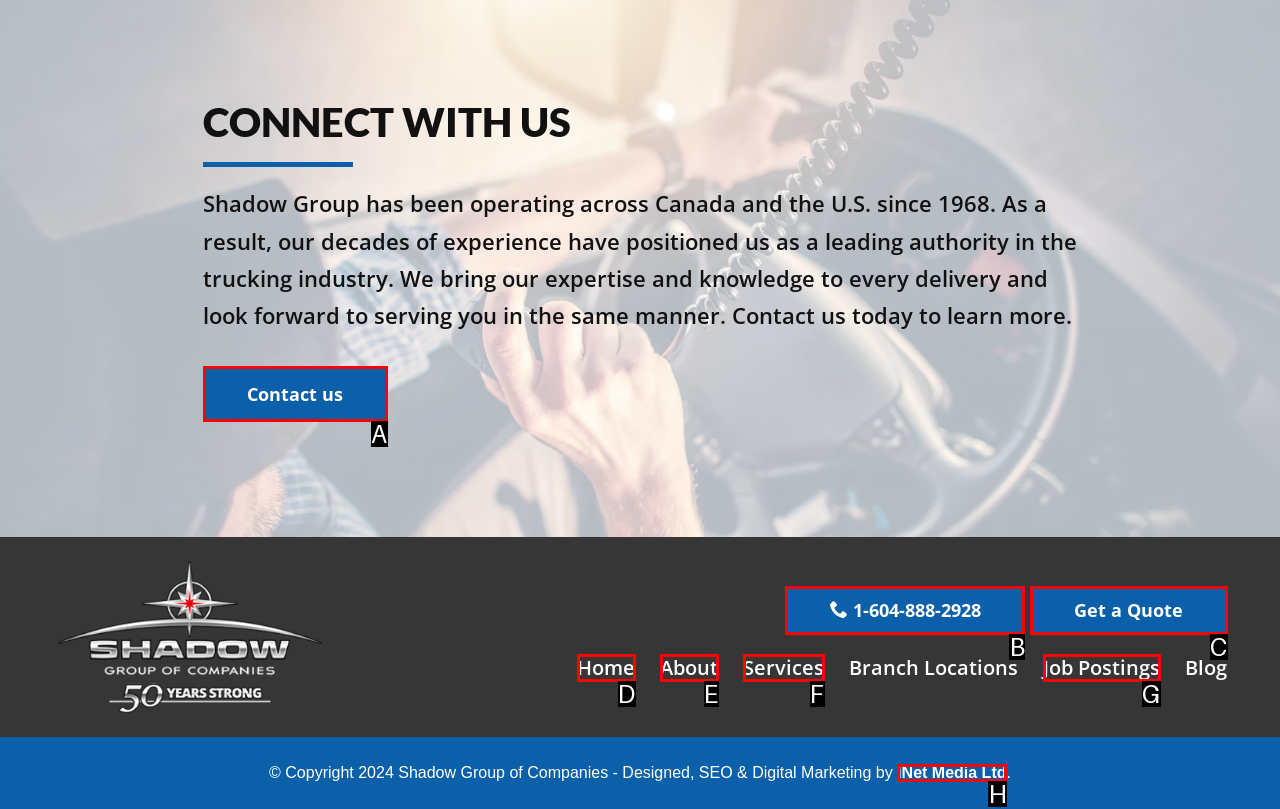From the available choices, determine which HTML element fits this description: About Respond with the correct letter.

E